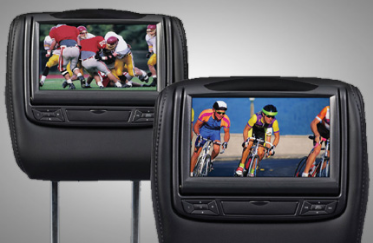What is the benefit of the system for vehicle owners?
Could you answer the question in a detailed manner, providing as much information as possible?

The accompanying text emphasizes that the system ensures that vehicle owners do not have to compromise on aesthetics while providing entertainment options for passengers, making long journeys more enjoyable for families.